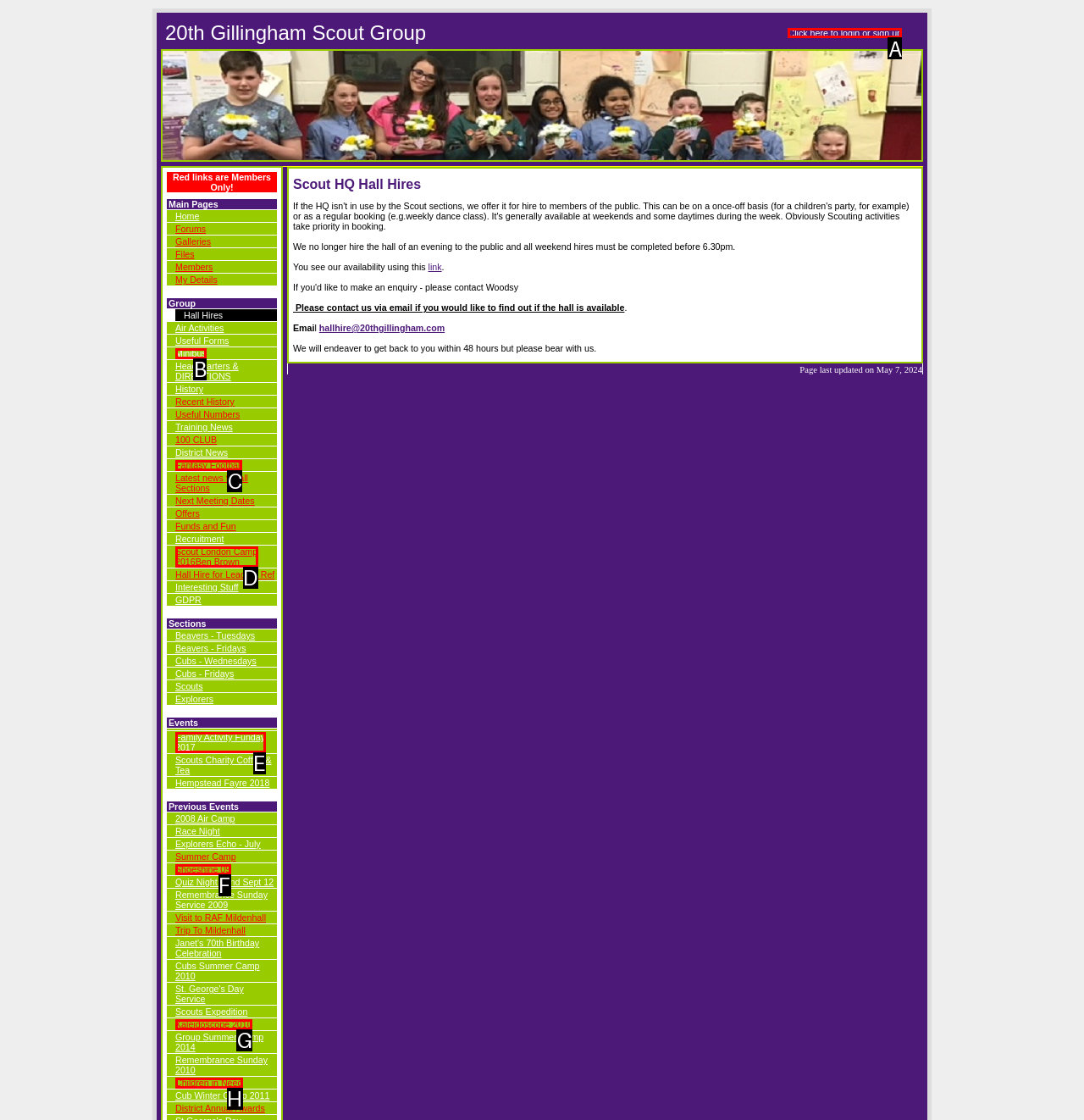Determine the HTML element to be clicked to complete the task: Click here to login or sign up. Answer by giving the letter of the selected option.

A